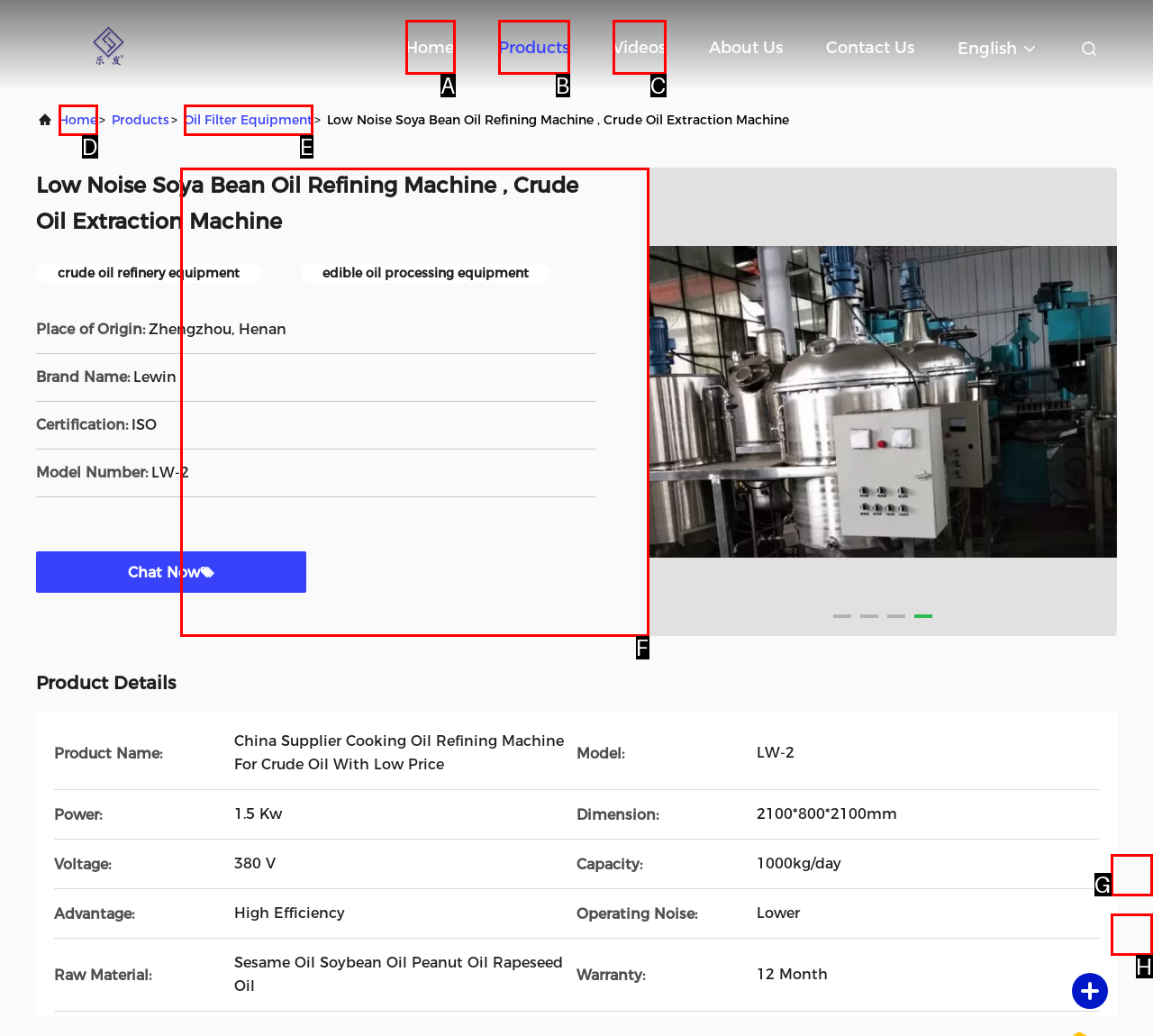Select the letter of the option that corresponds to: title="linkedin"
Provide the letter from the given options.

H